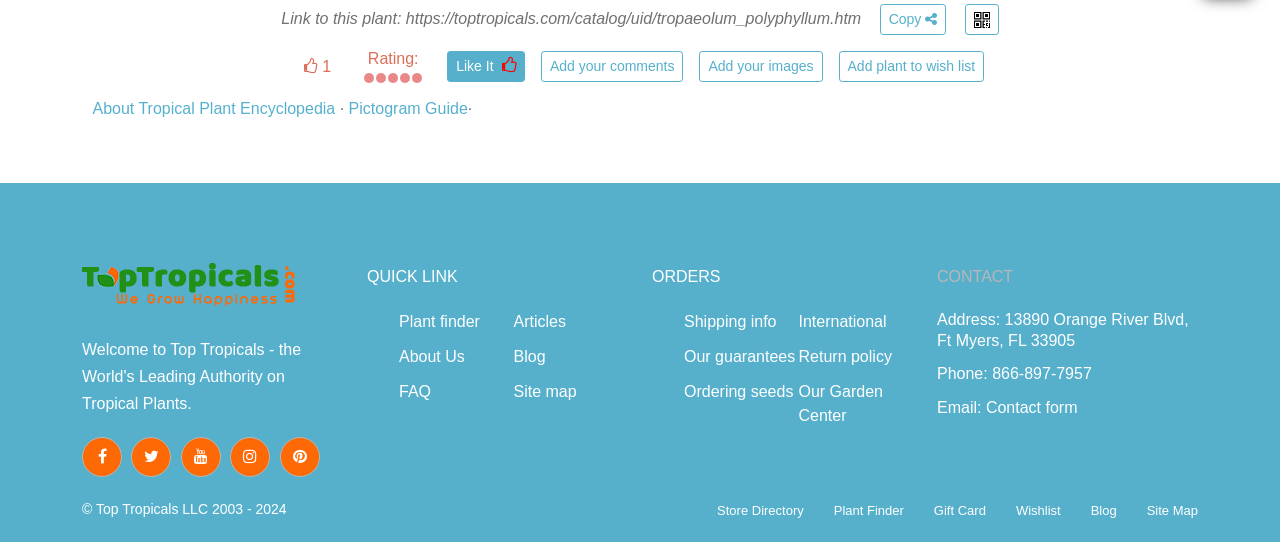Please provide the bounding box coordinates for the element that needs to be clicked to perform the instruction: "Add your comments". The coordinates must consist of four float numbers between 0 and 1, formatted as [left, top, right, bottom].

[0.423, 0.095, 0.534, 0.152]